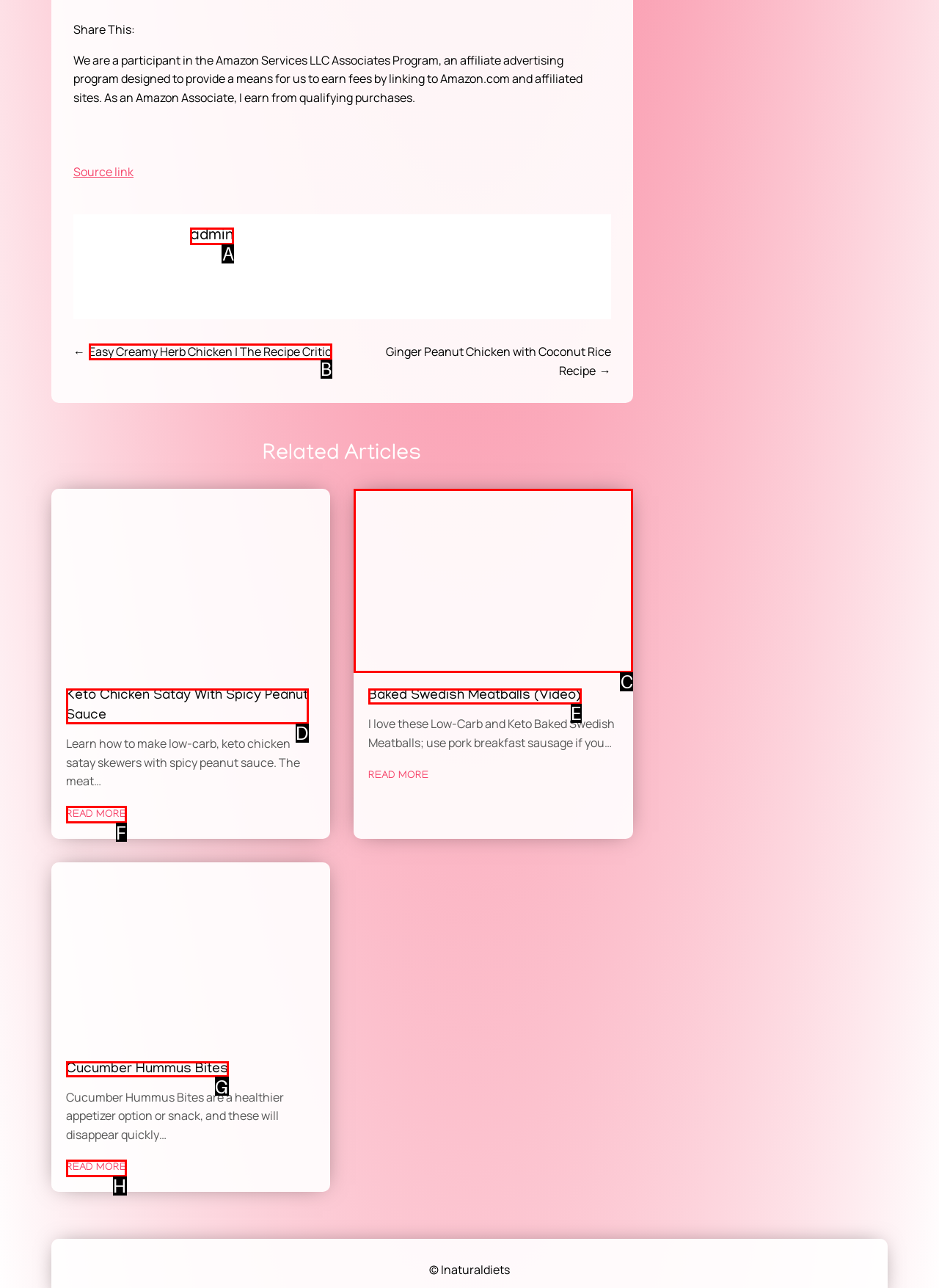Look at the highlighted elements in the screenshot and tell me which letter corresponds to the task: Visit admin's page.

A